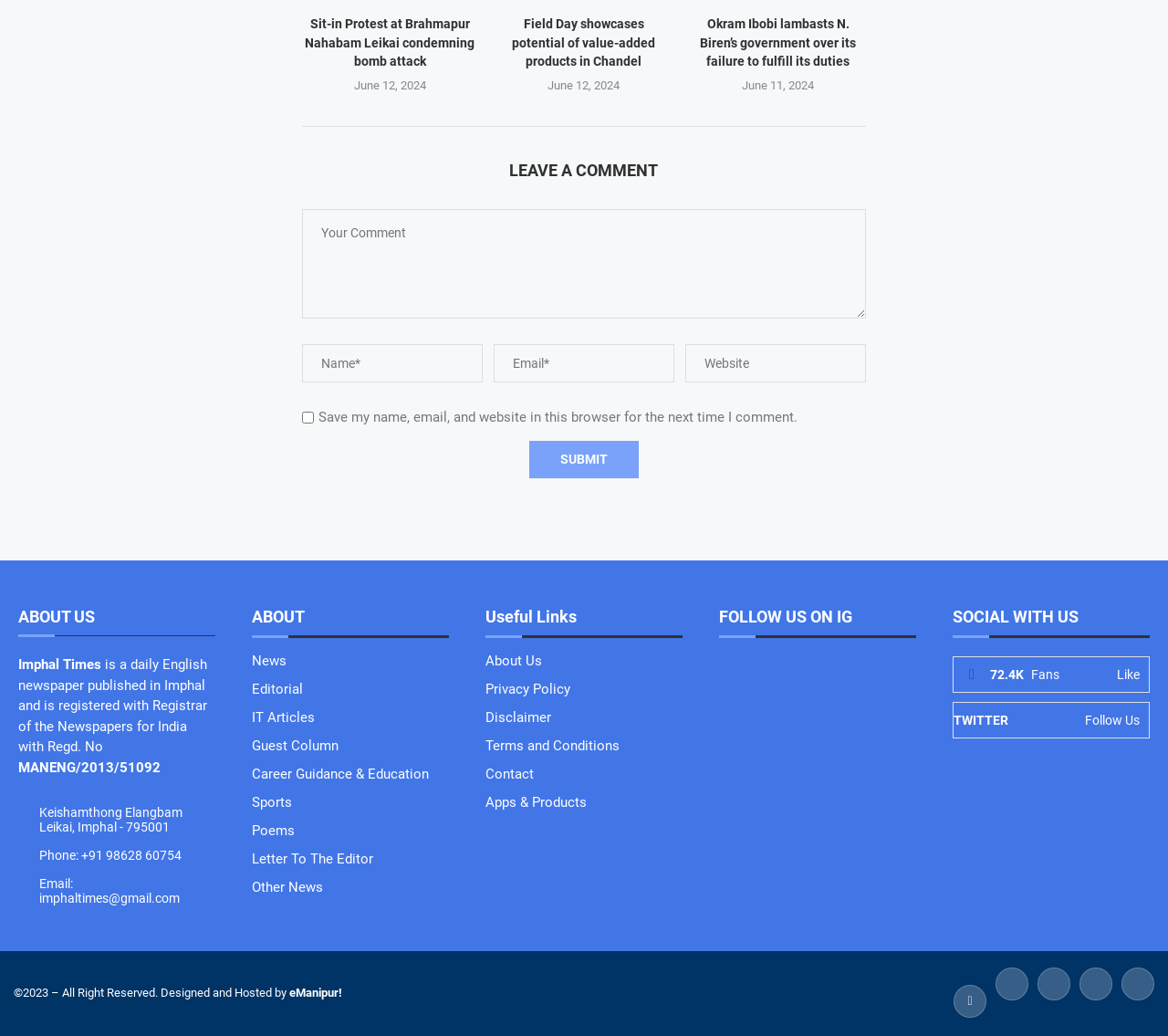Extract the bounding box coordinates for the UI element described as: "Lubov".

None